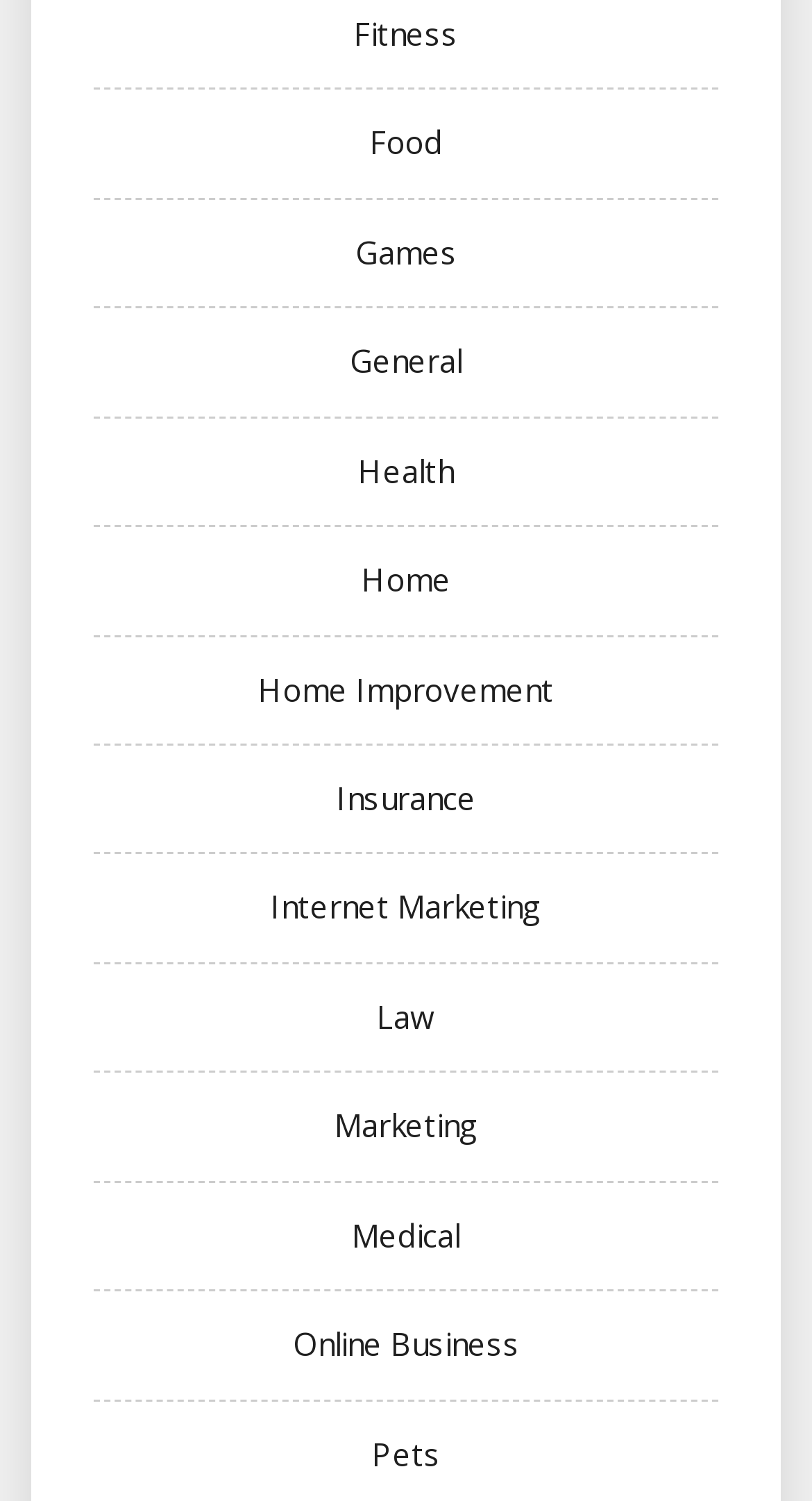Find the bounding box coordinates for the area that should be clicked to accomplish the instruction: "click on Fitness".

[0.436, 0.008, 0.564, 0.036]